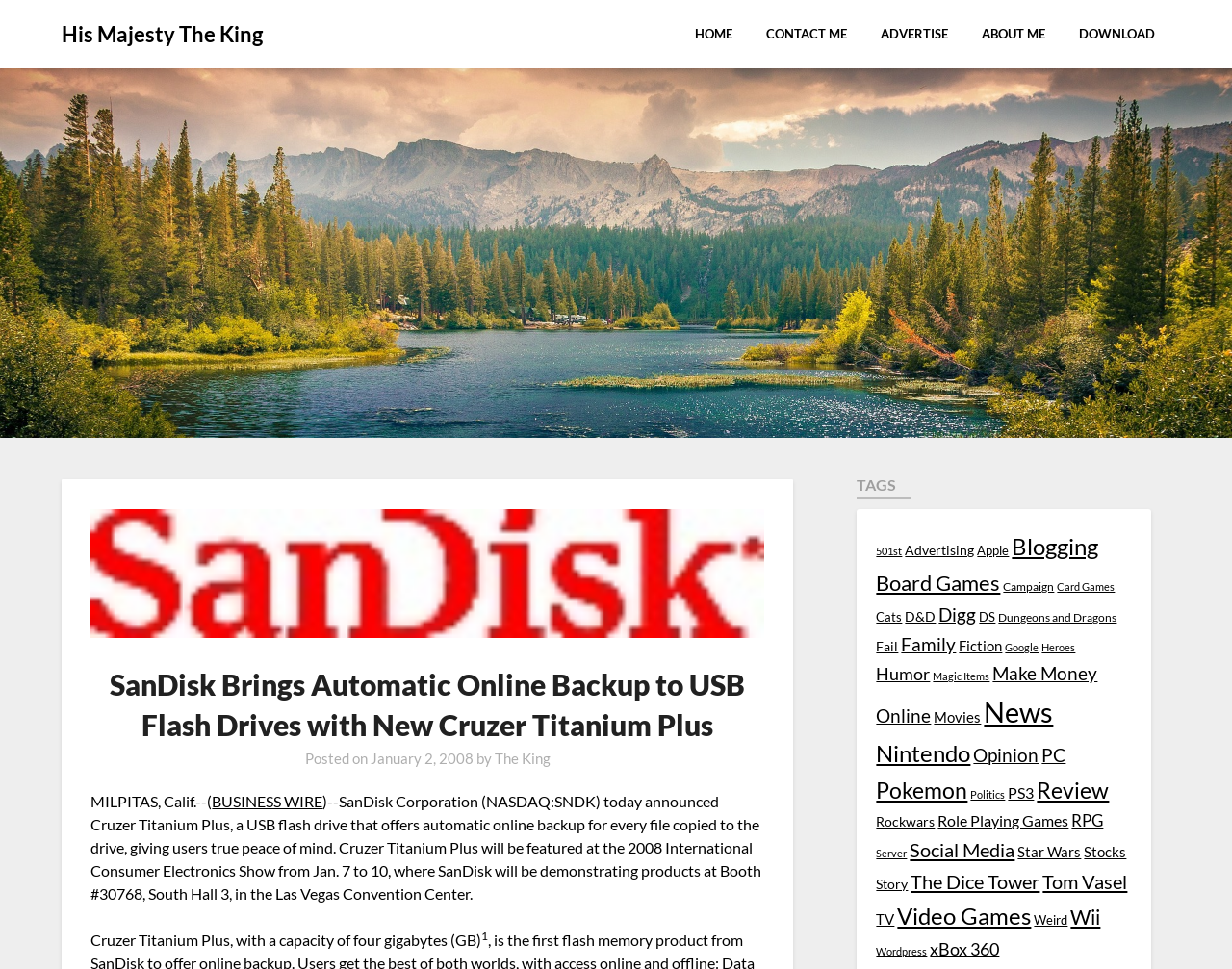Please locate the bounding box coordinates of the element that needs to be clicked to achieve the following instruction: "Click on the 'AUDITORIAL MAPPING' link". The coordinates should be four float numbers between 0 and 1, i.e., [left, top, right, bottom].

None